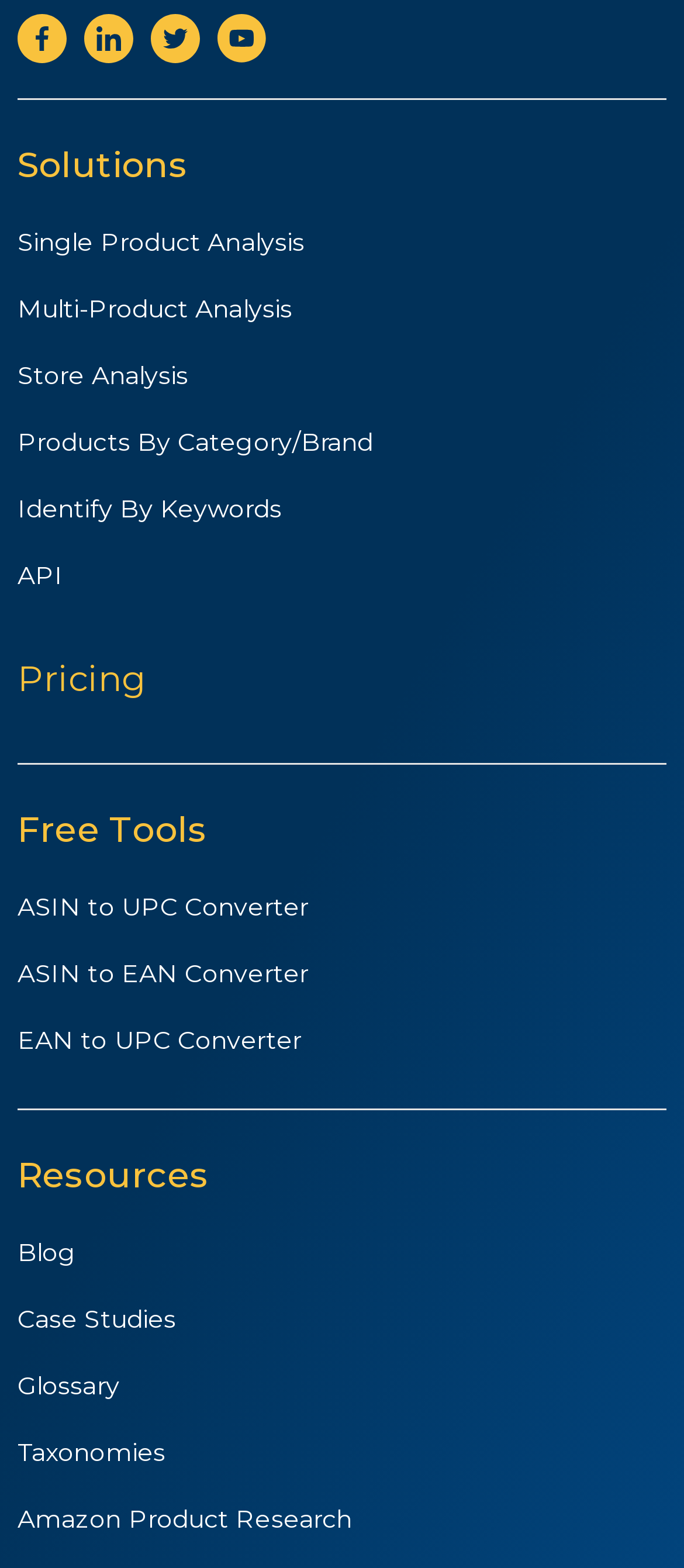Please find and report the bounding box coordinates of the element to click in order to perform the following action: "Explore Amazon Product Research". The coordinates should be expressed as four float numbers between 0 and 1, in the format [left, top, right, bottom].

[0.026, 0.947, 0.515, 0.989]